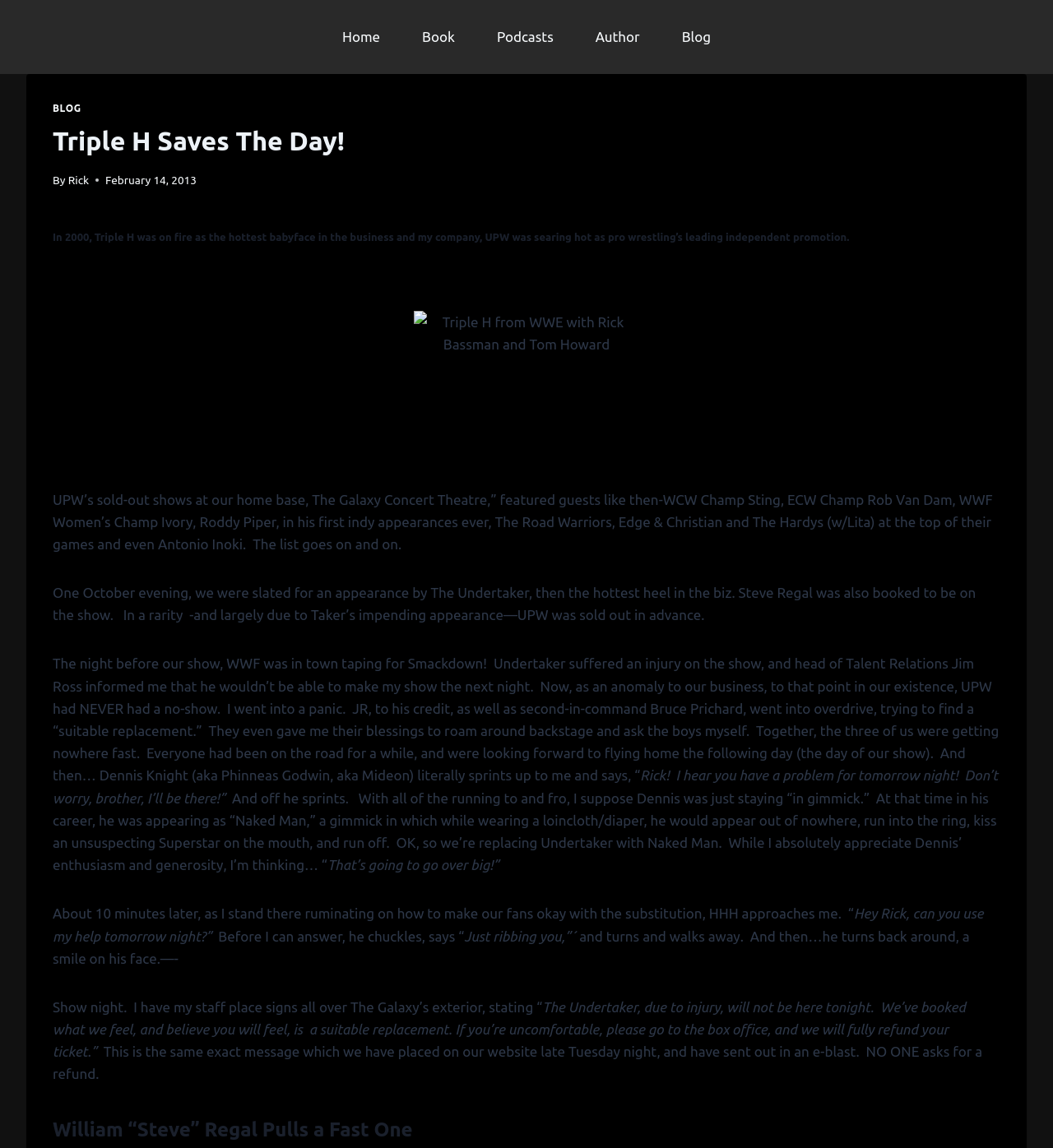Could you locate the bounding box coordinates for the section that should be clicked to accomplish this task: "Click on the 'Book' link".

[0.381, 0.0, 0.452, 0.064]